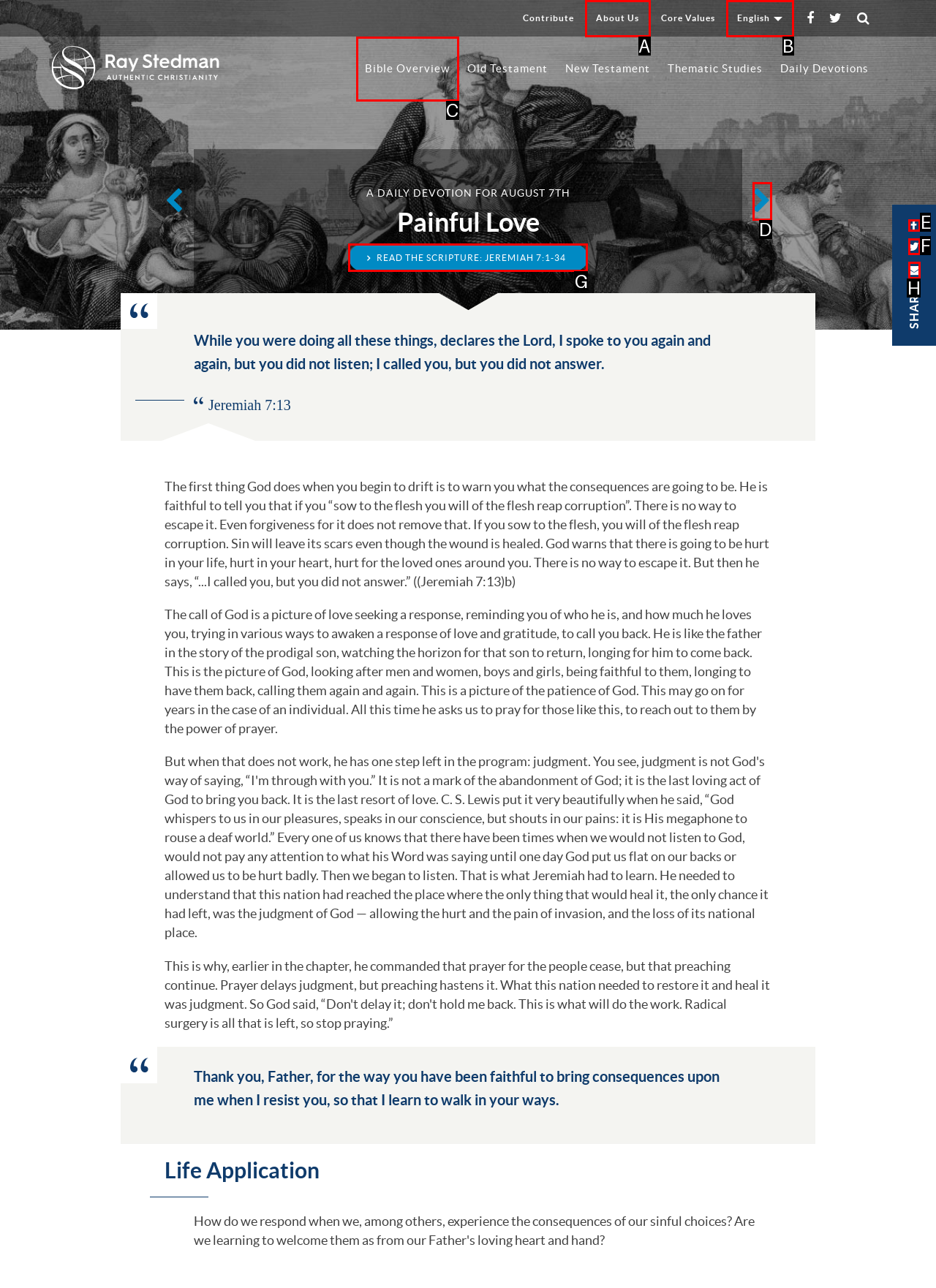Decide which HTML element to click to complete the task: Click the 'READ THE SCRIPTURE: JEREMIAH 7:1-34' button Provide the letter of the appropriate option.

G